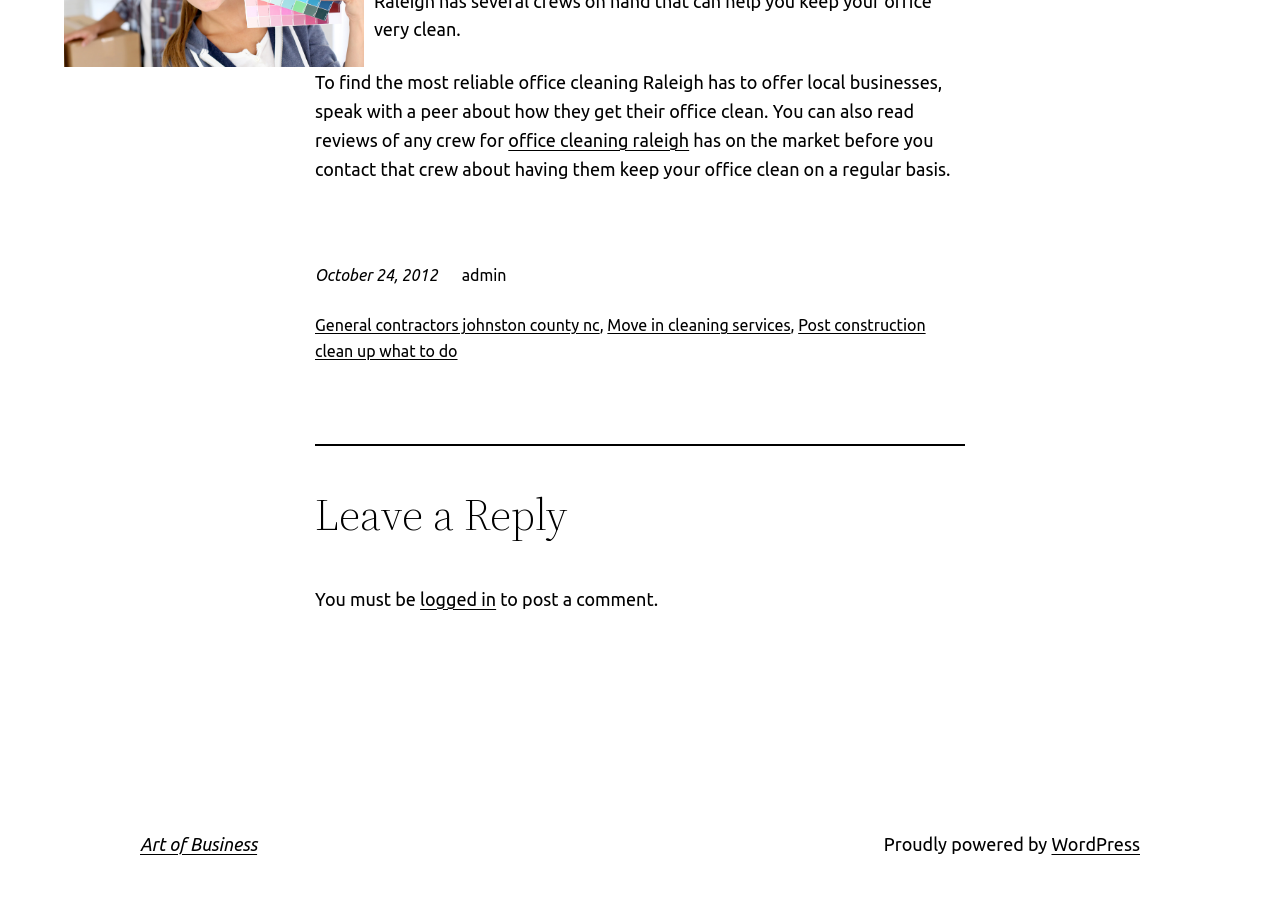Given the element description "Art of Business" in the screenshot, predict the bounding box coordinates of that UI element.

[0.109, 0.904, 0.201, 0.926]